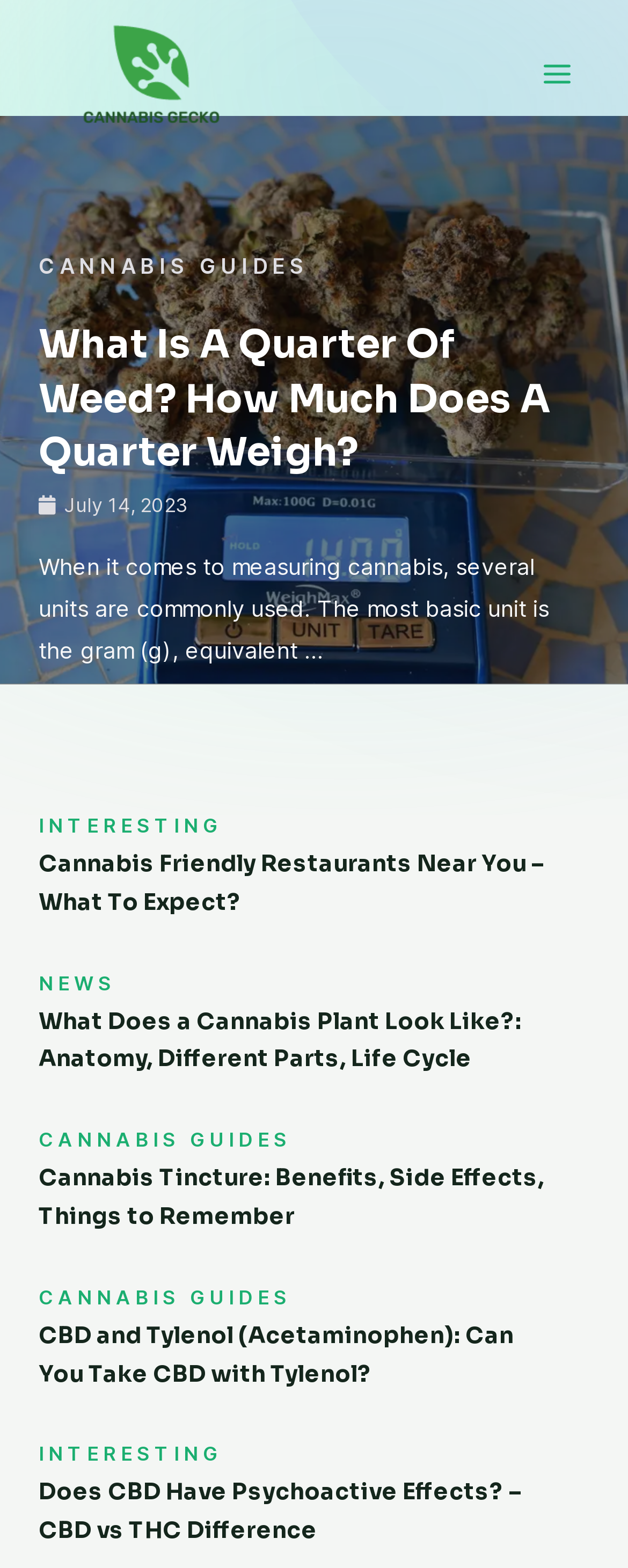Identify the bounding box coordinates necessary to click and complete the given instruction: "Explore cannabis guides".

[0.062, 0.161, 0.492, 0.178]